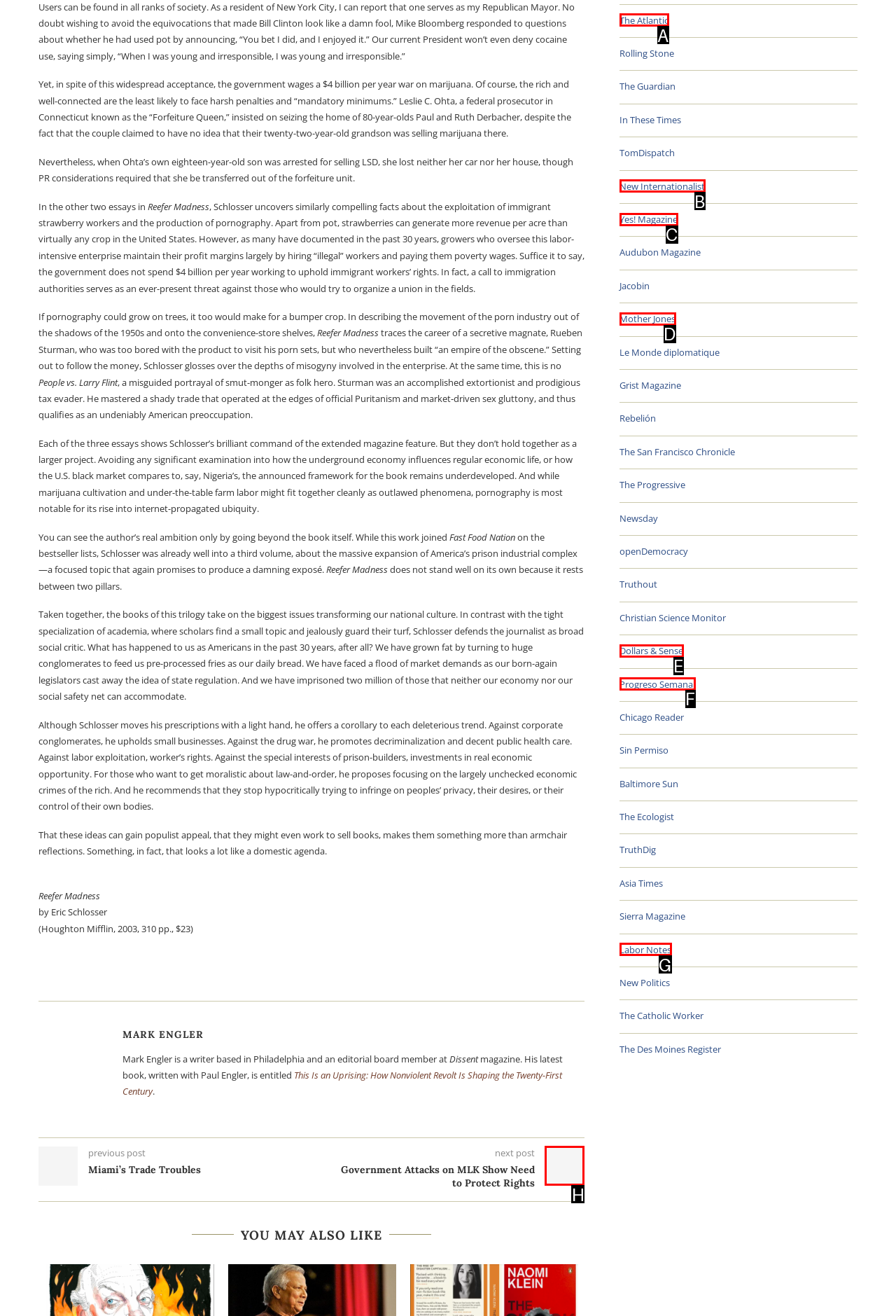Identify the HTML element that best matches the description: Dollars & Sense. Provide your answer by selecting the corresponding letter from the given options.

E